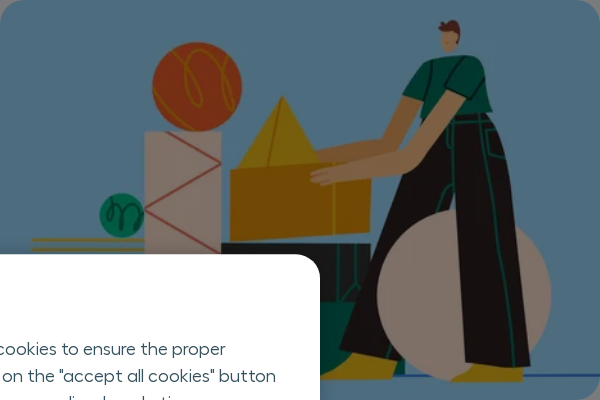What is the background color of the image?
Based on the image, answer the question in a detailed manner.

The illustration has a light blue background, which provides a visually appealing context for the character arranging geometric shapes.